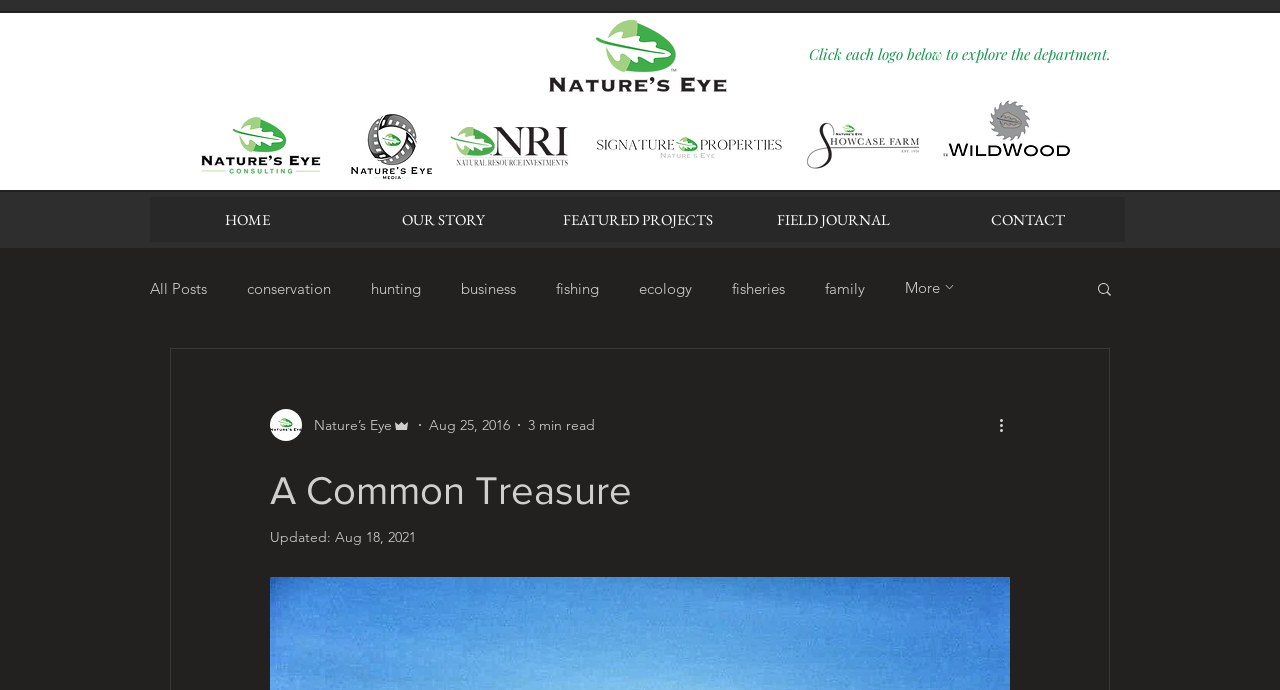Give a succinct answer to this question in a single word or phrase: 
How many categories are there in the 'blog' navigation menu?

9